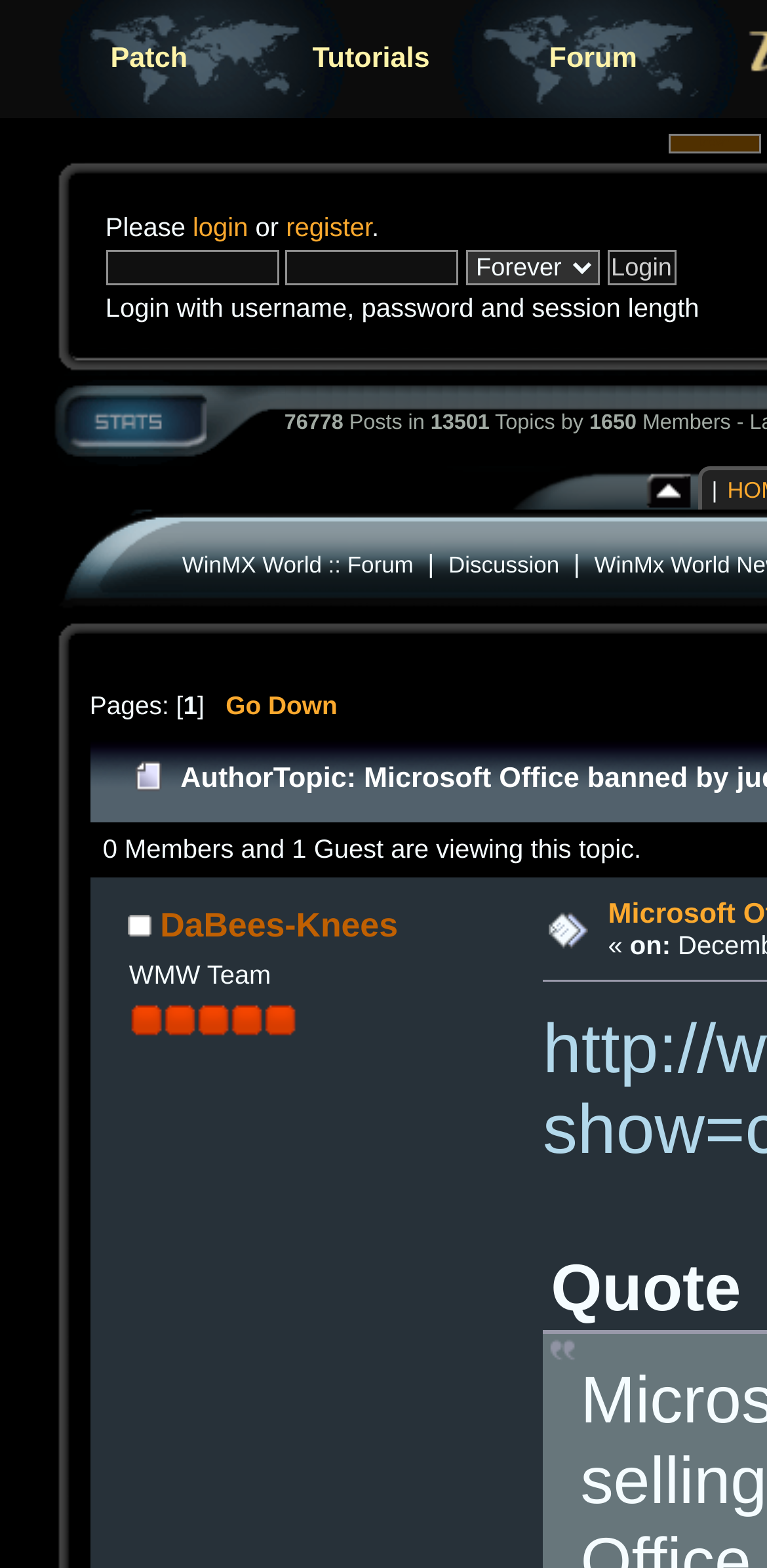Determine the bounding box coordinates of the clickable region to follow the instruction: "Click the 'Login' button".

[0.792, 0.159, 0.881, 0.182]